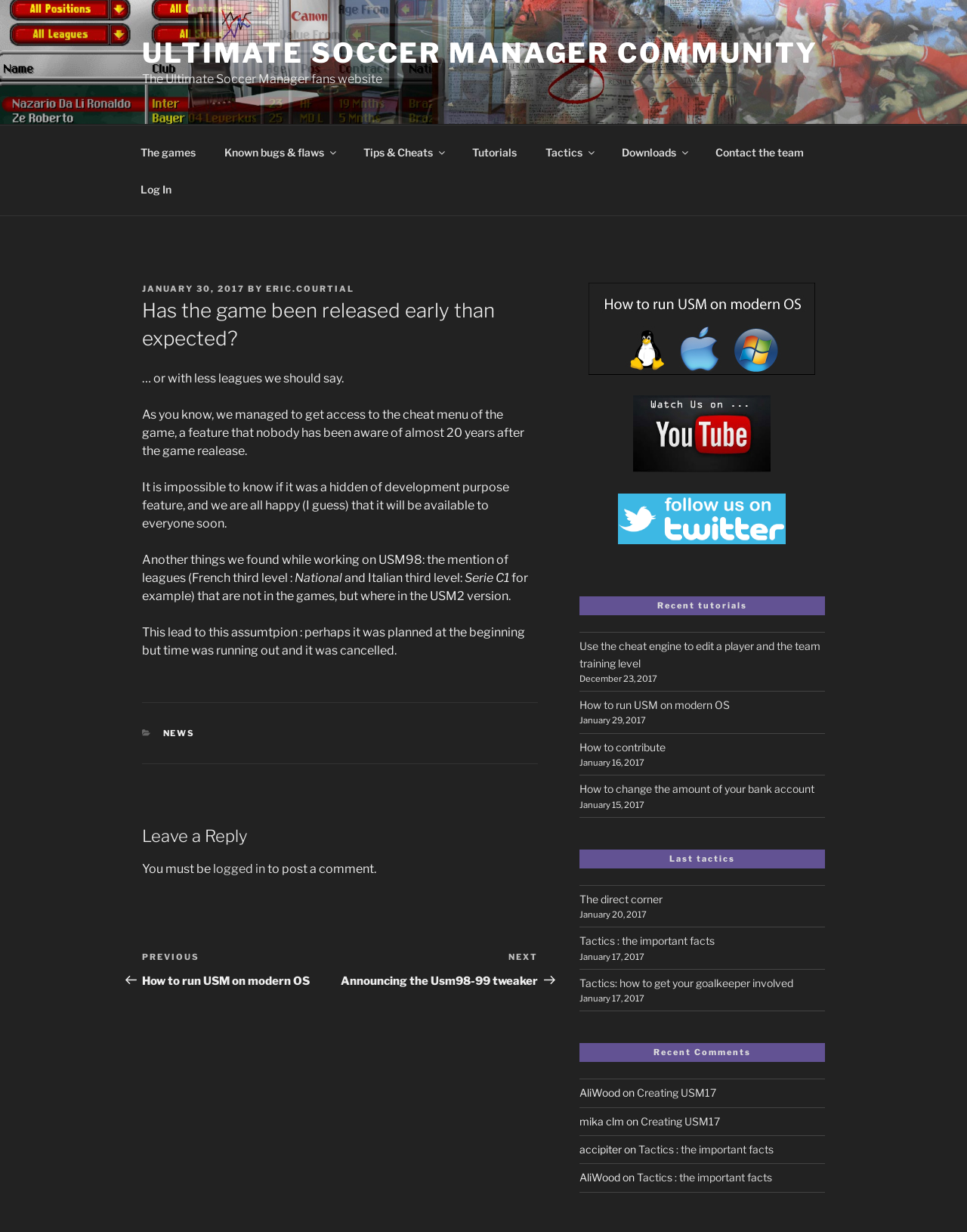Identify the bounding box coordinates for the region to click in order to carry out this instruction: "Click on the 'Leave a Reply' heading". Provide the coordinates using four float numbers between 0 and 1, formatted as [left, top, right, bottom].

[0.147, 0.669, 0.556, 0.688]